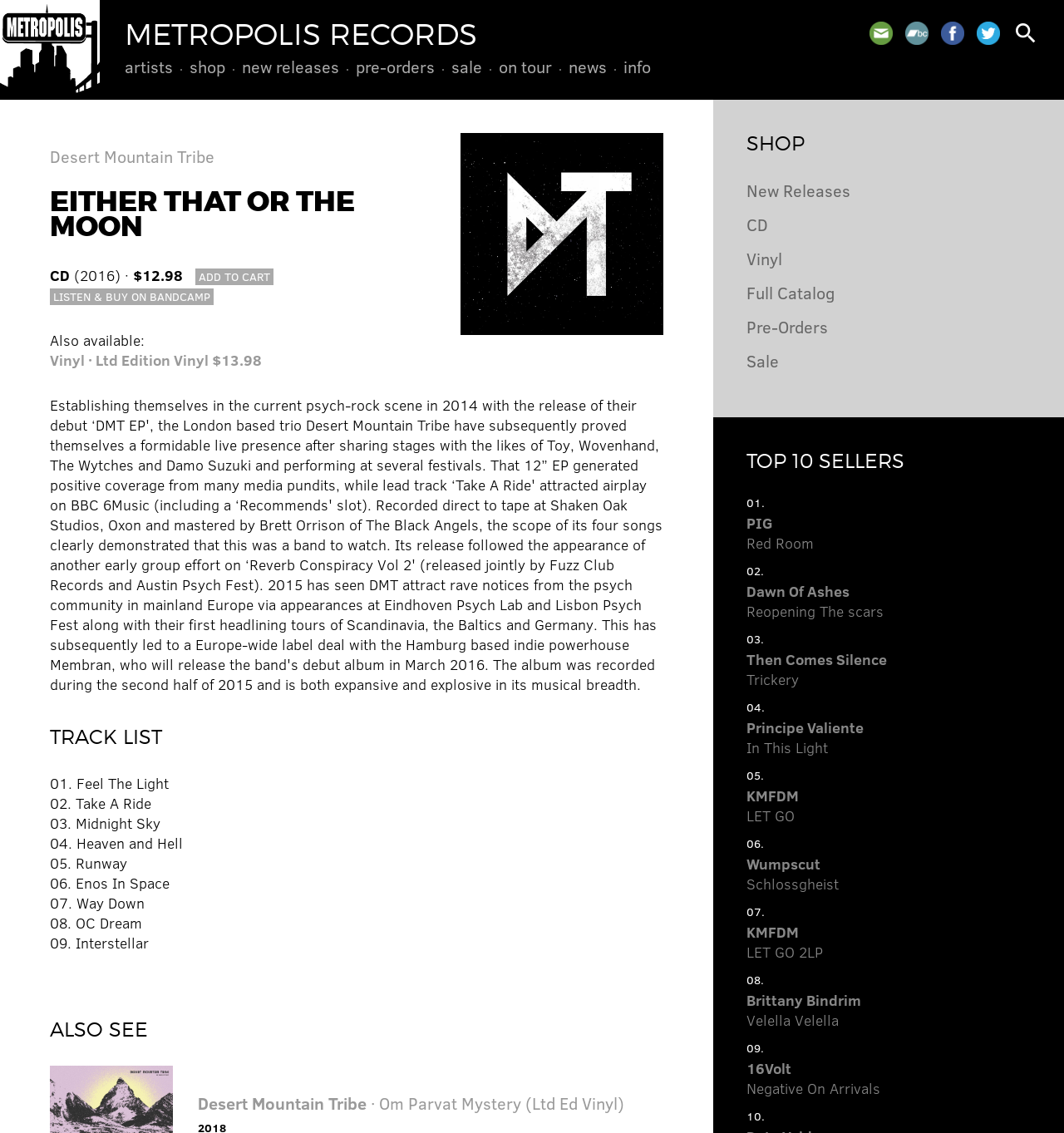Provide your answer in a single word or phrase: 
What is the title of the album?

Either That Or The Moon